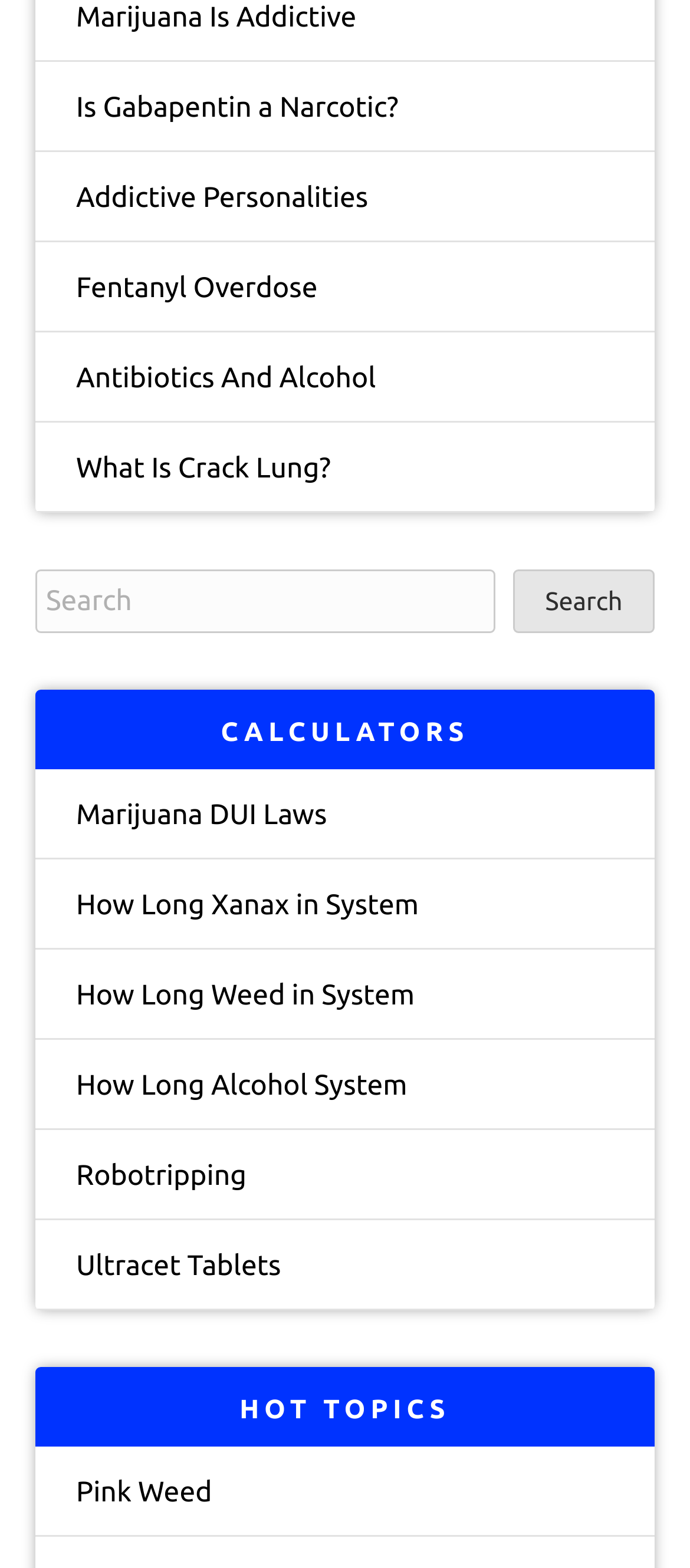Give a succinct answer to this question in a single word or phrase: 
What are the two categories of content on the webpage?

Calculators and Hot Topics